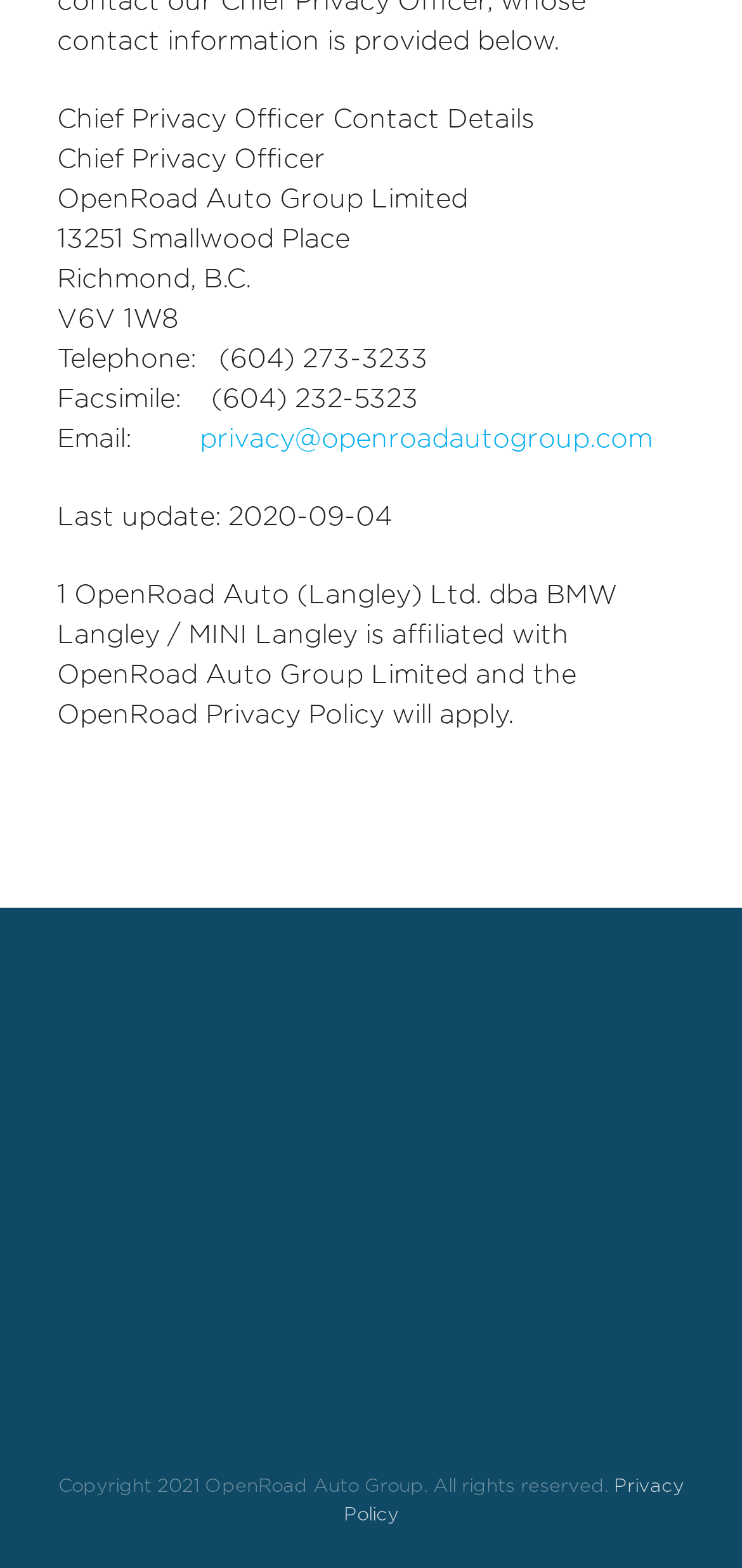What is the company name?
Please answer the question as detailed as possible based on the image.

The company name can be found in the first few lines of the webpage, specifically in the 'OpenRoad Auto Group Limited' text element.